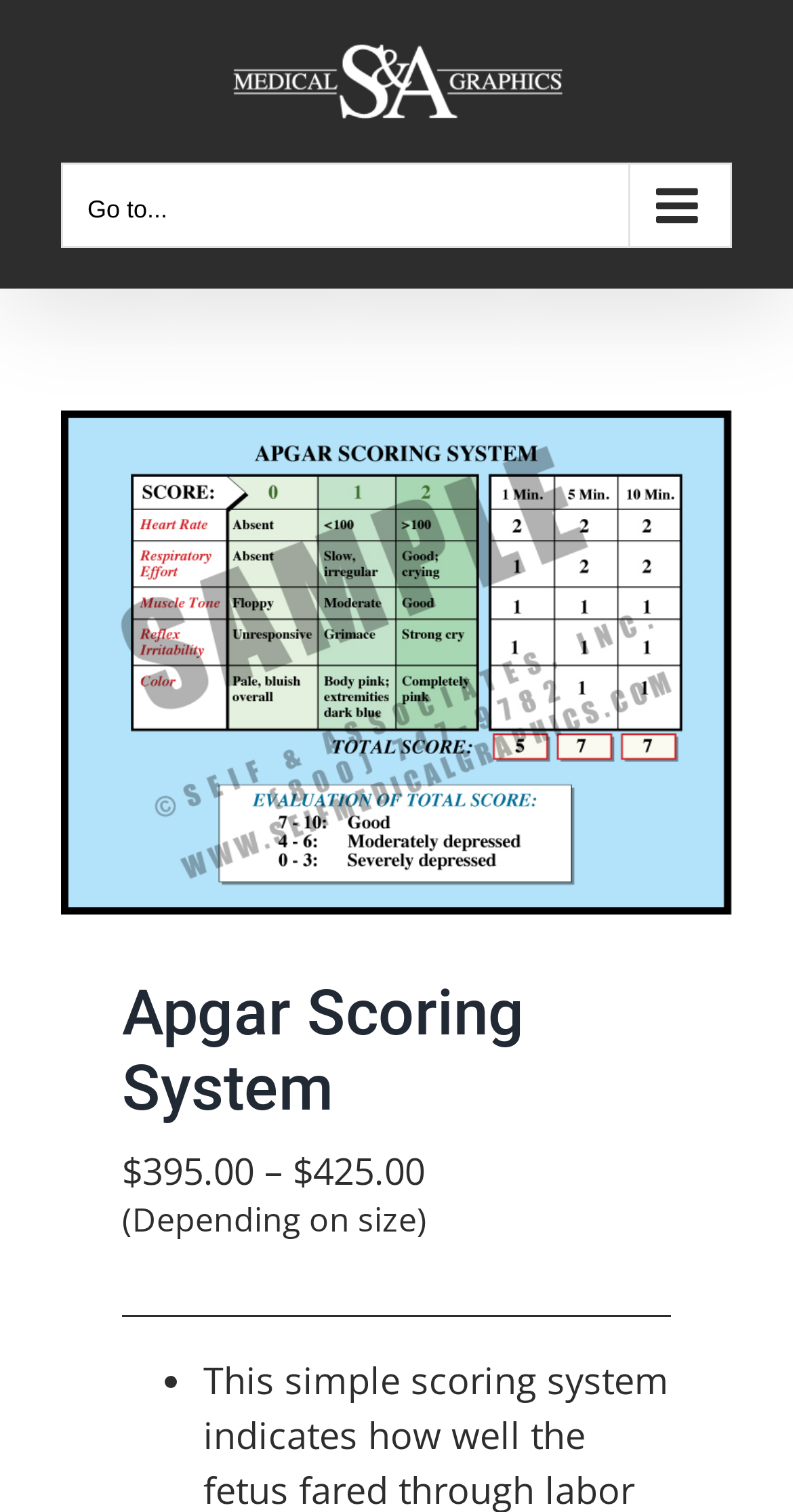Provide the bounding box coordinates, formatted as (top-left x, top-left y, bottom-right x, bottom-right y), with all values being floating point numbers between 0 and 1. Identify the bounding box of the UI element that matches the description: Go to...

[0.077, 0.108, 0.923, 0.164]